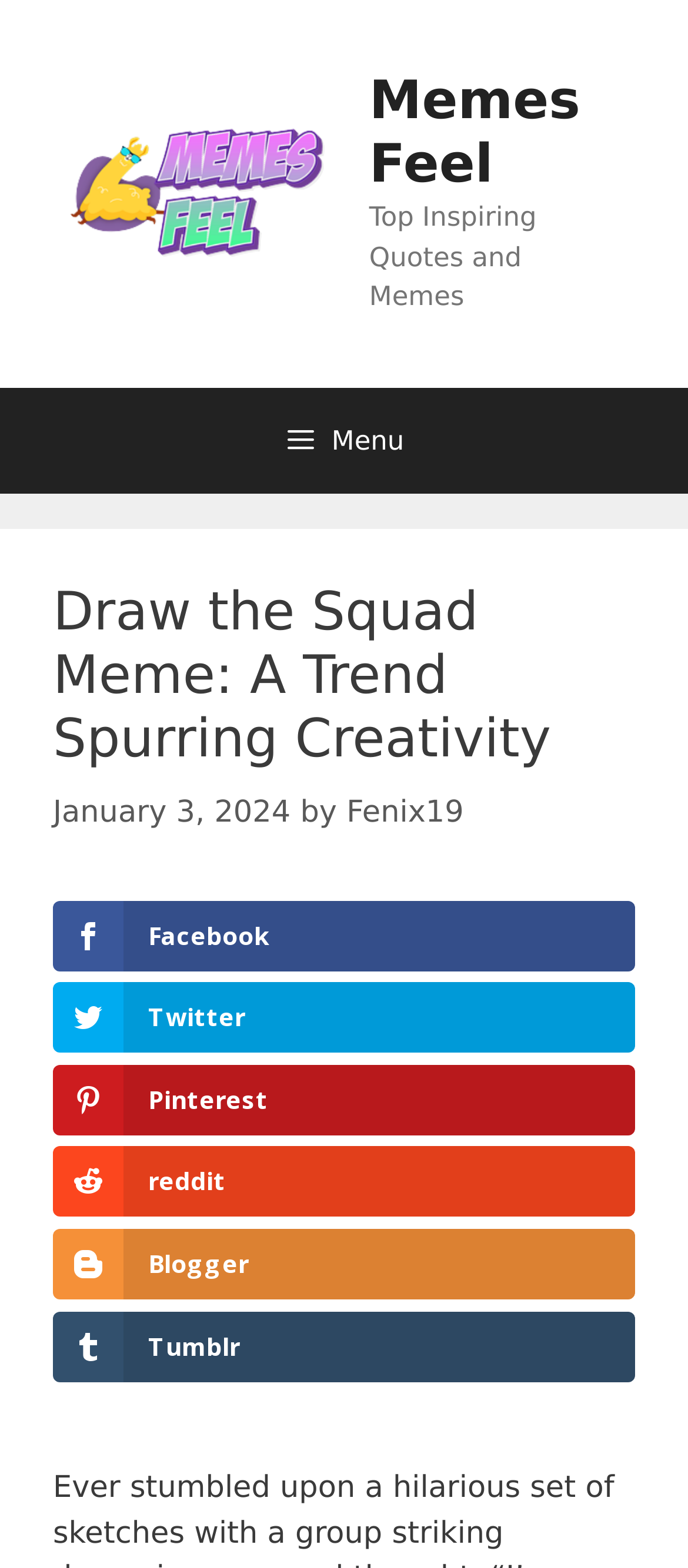Locate the coordinates of the bounding box for the clickable region that fulfills this instruction: "Open the primary menu".

[0.0, 0.247, 1.0, 0.314]